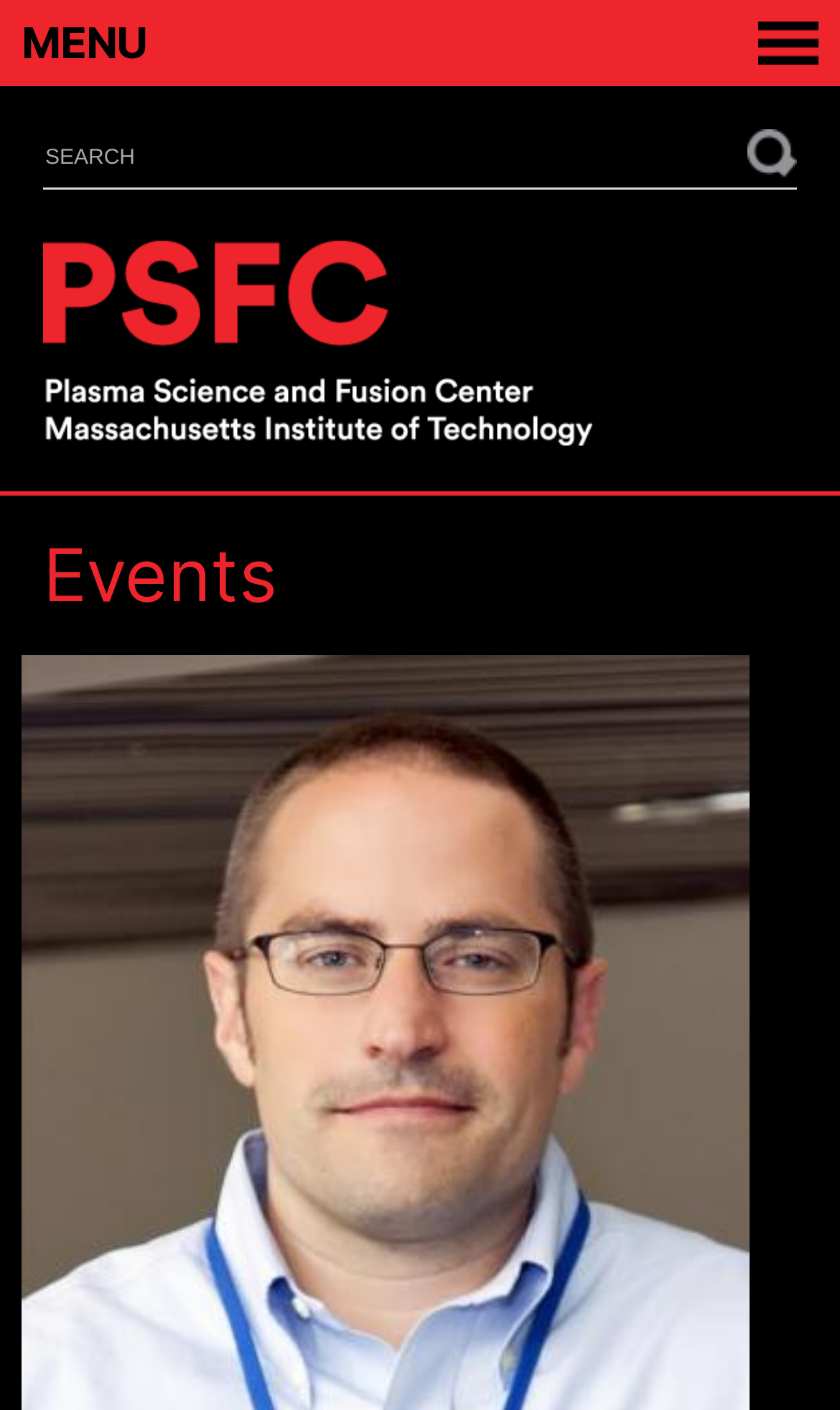Identify the bounding box for the described UI element: "value="Go"".

[0.89, 0.092, 0.949, 0.127]